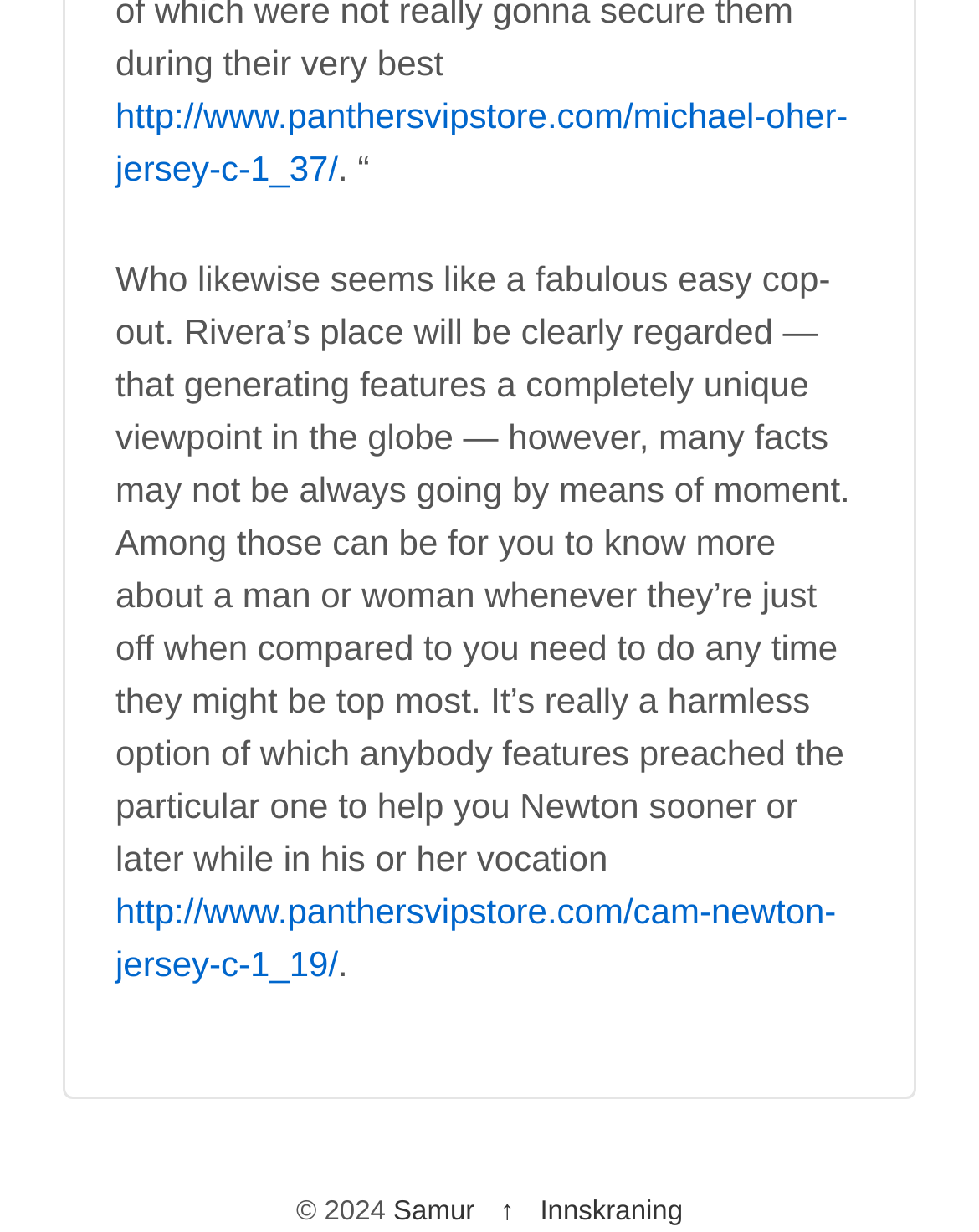Please find the bounding box for the UI element described by: "↑".

[0.511, 0.971, 0.525, 0.995]